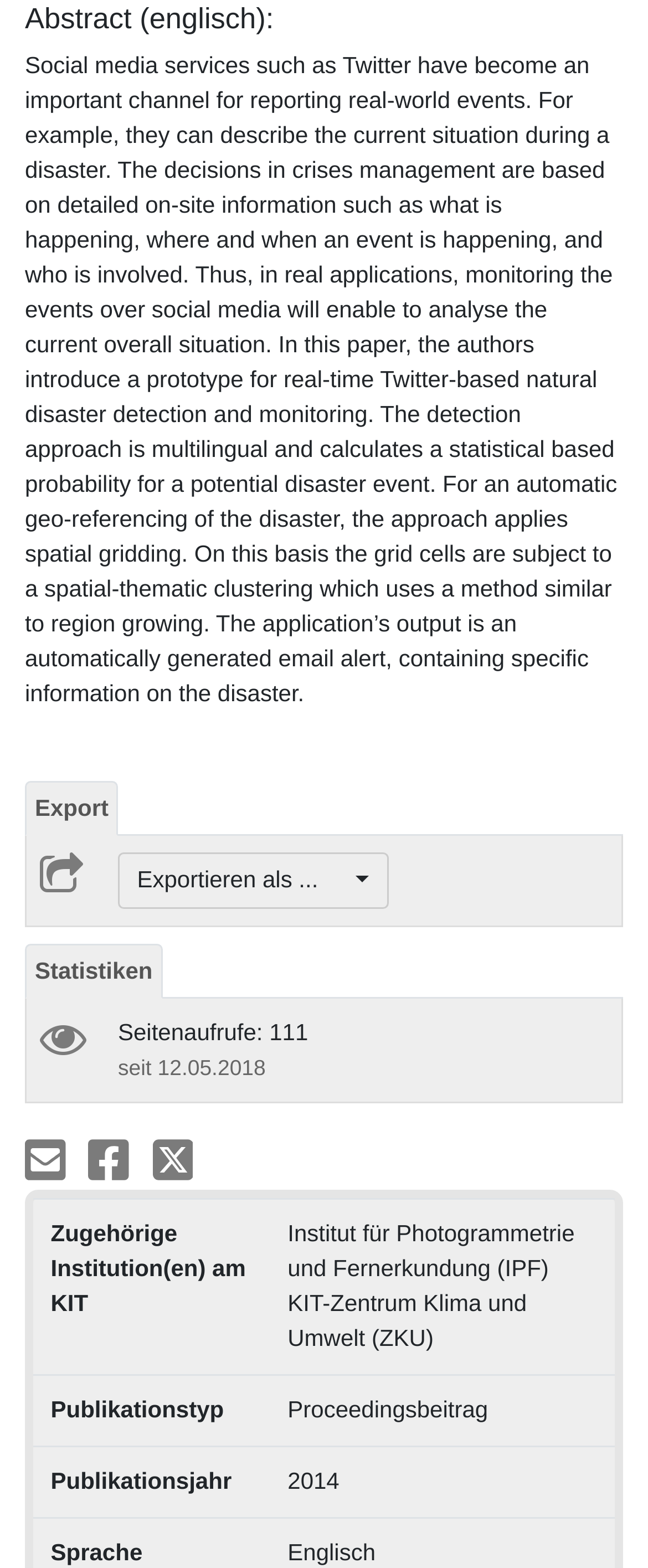From the webpage screenshot, identify the region described by svg { fill: #7b7b7b }. Provide the bounding box coordinates as (top-left x, top-left y, bottom-right x, bottom-right y), with each value being a floating point number between 0 and 1.

[0.038, 0.729, 0.111, 0.746]